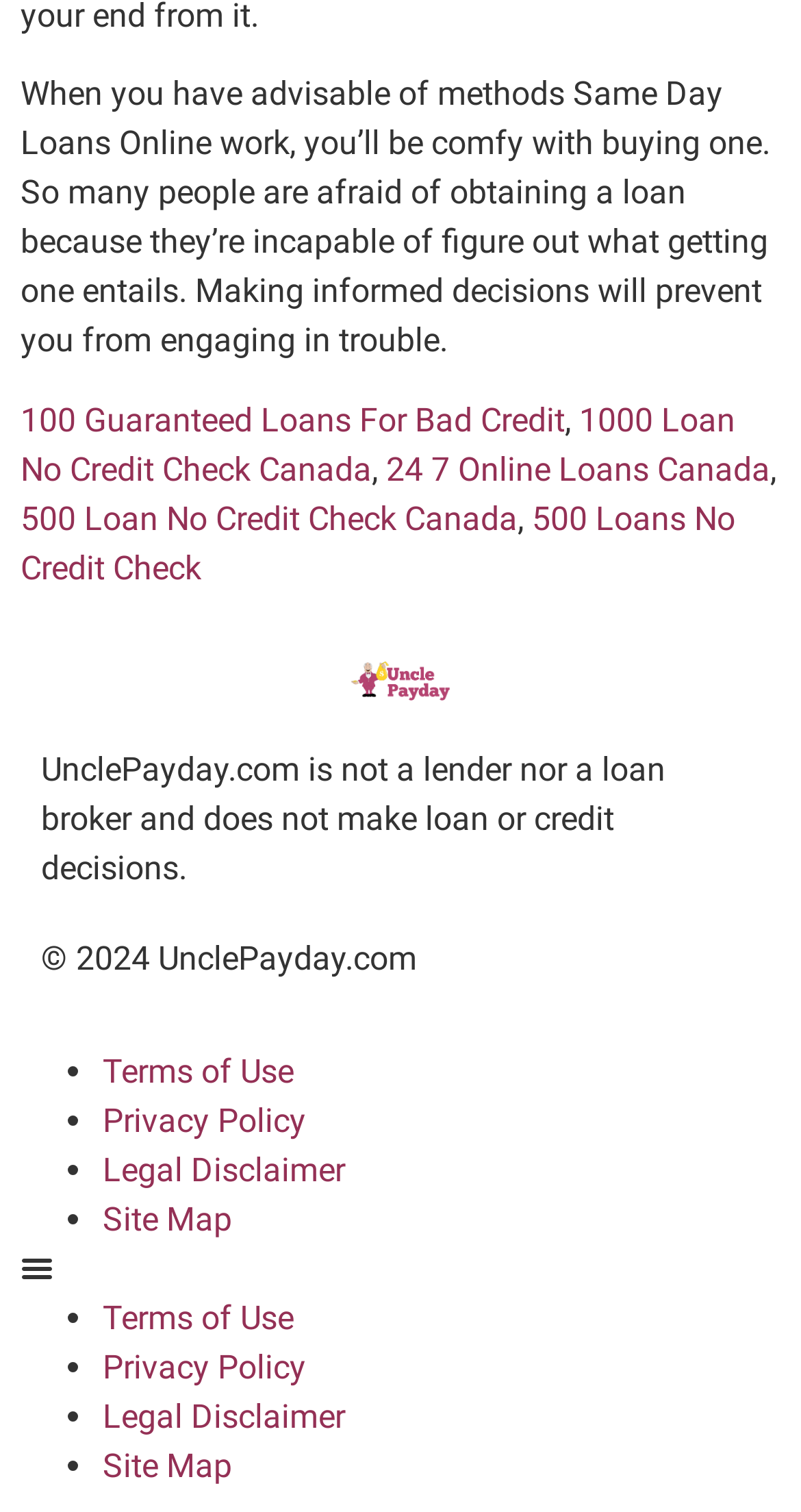What is the website's disclaimer?
Provide a detailed answer to the question, using the image to inform your response.

I found this information by looking at the StaticText element with the text 'UnclePayday.com is not a lender nor a loan broker and does not make loan or credit decisions.' which is located at the bottom of the webpage.